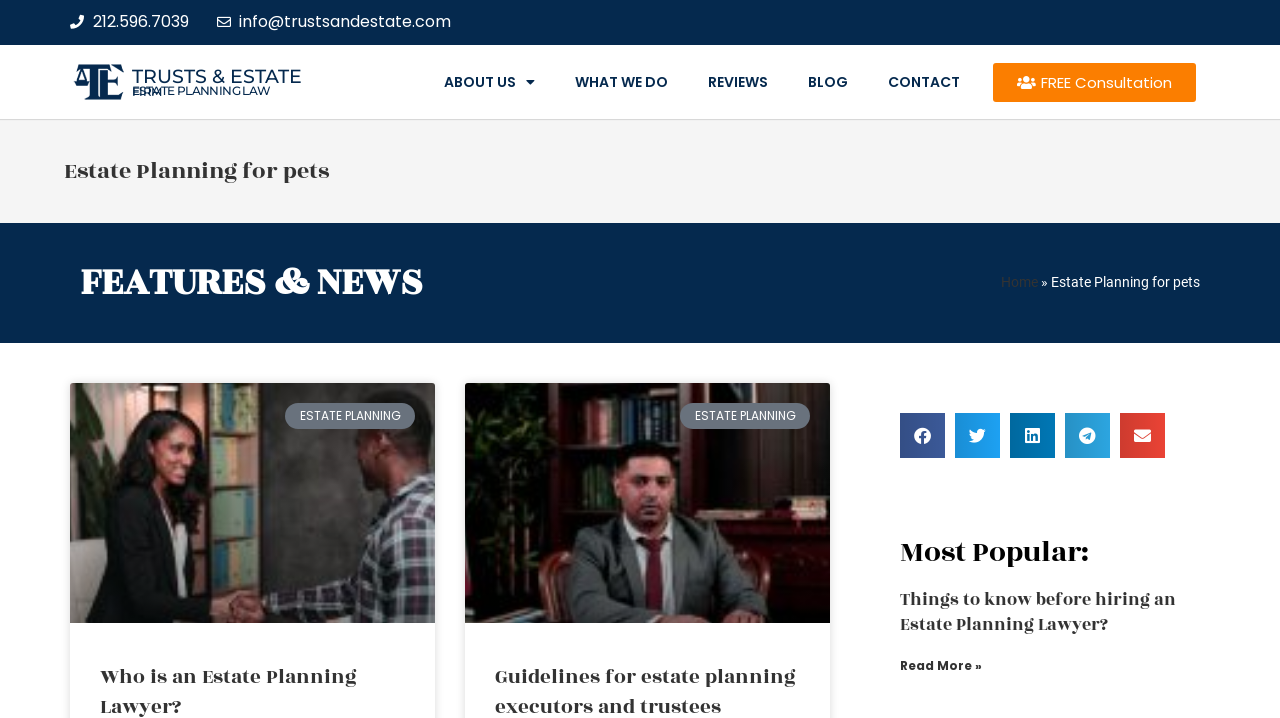Generate the title text from the webpage.

Estate Planning for pets